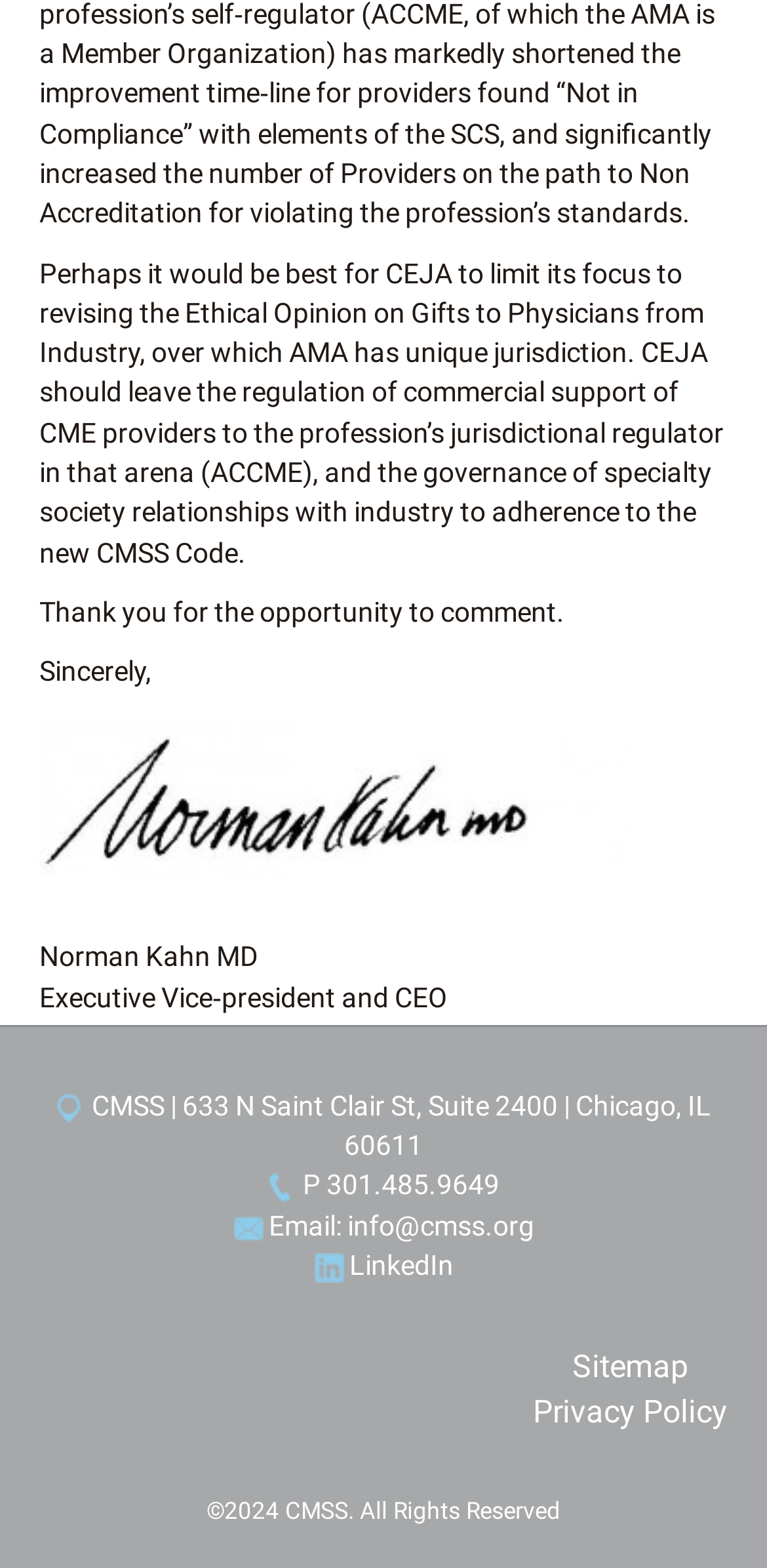What is the phone number of CMSS?
Answer the question with a single word or phrase by looking at the picture.

301.485.9649